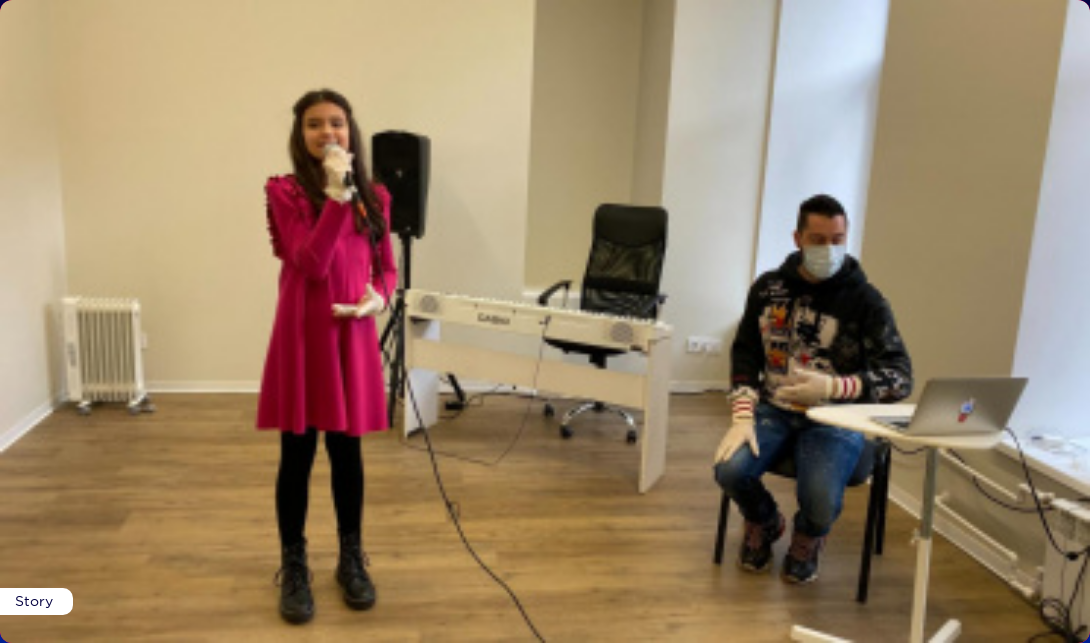Convey all the details present in the image.

In a vibrant indoor setting, a young girl stands confidently in a vivid pink dress, holding a microphone and preparing to perform. Her outfit is accented with stylish gloves, and her hair cascades down her shoulders. In the background, a seated young man, wearing a black hoodie and a mask, attentively observes her, seated by a small table with a laptop. To his side, a white keyboard awaits its turn to provide musical accompaniment. The room is bright and spacious, accented with warm wooden flooring and simple furnishings, including a black chair and a radiator. This moment captures the enthusiasm of a performance, filled with creativity and anticipation.